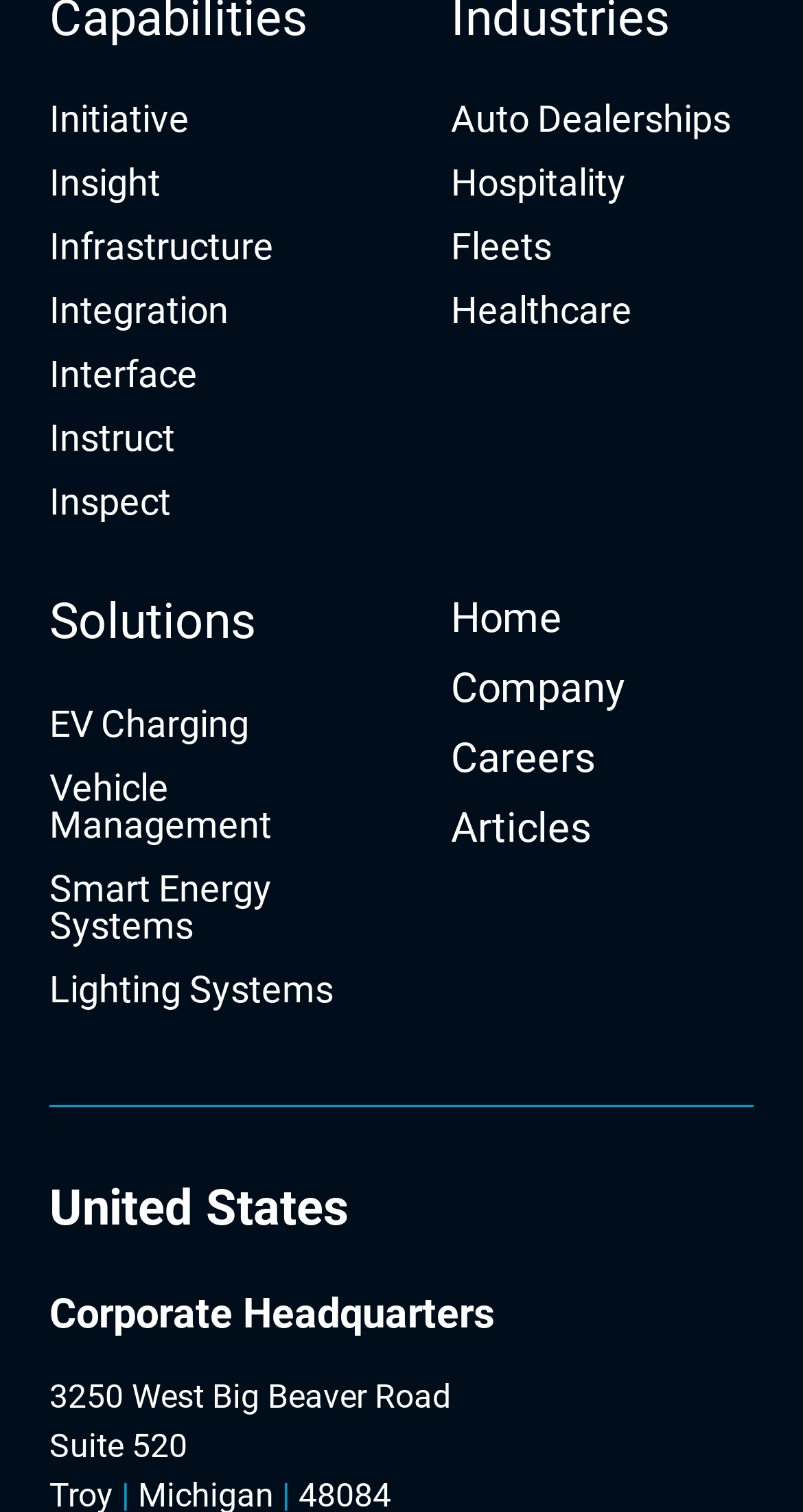Using the webpage screenshot, locate the HTML element that fits the following description and provide its bounding box: "The Bradley Scout".

None